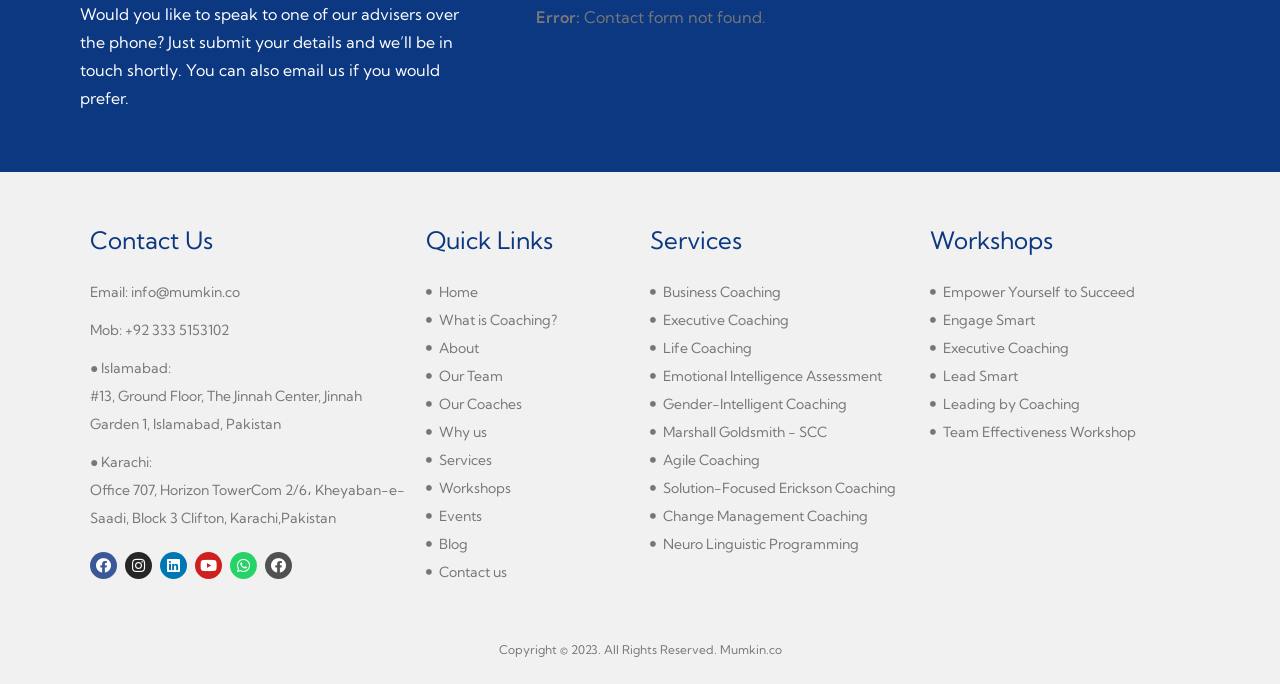What is the name of the workshop offered?
Based on the image, answer the question with as much detail as possible.

I found the name of the workshop by looking at the 'Workshops' section, where it lists different workshops, and one of them is 'Empower Yourself to Succeed'.